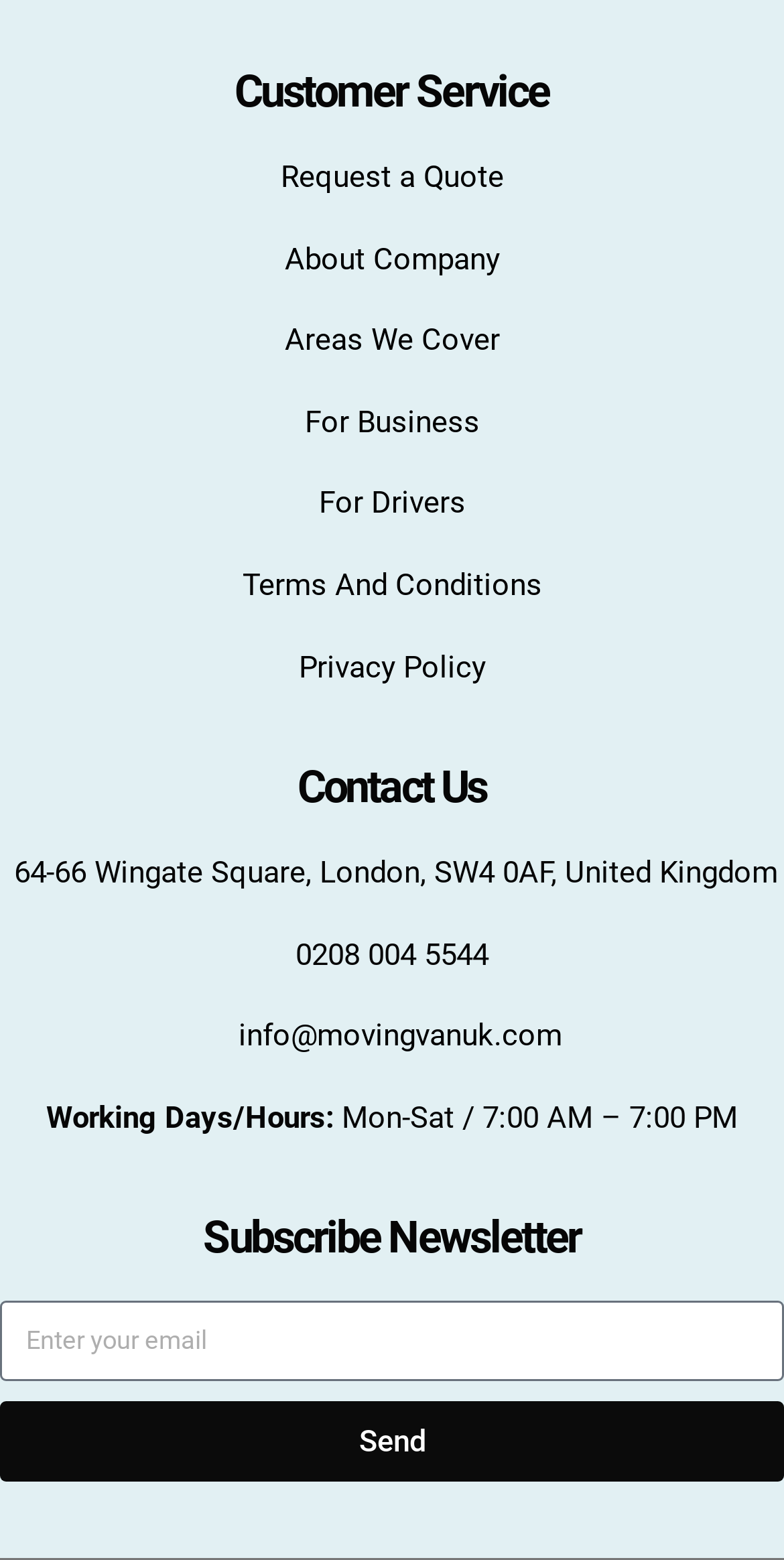Can you provide the bounding box coordinates for the element that should be clicked to implement the instruction: "Send email"?

[0.0, 0.899, 1.0, 0.95]